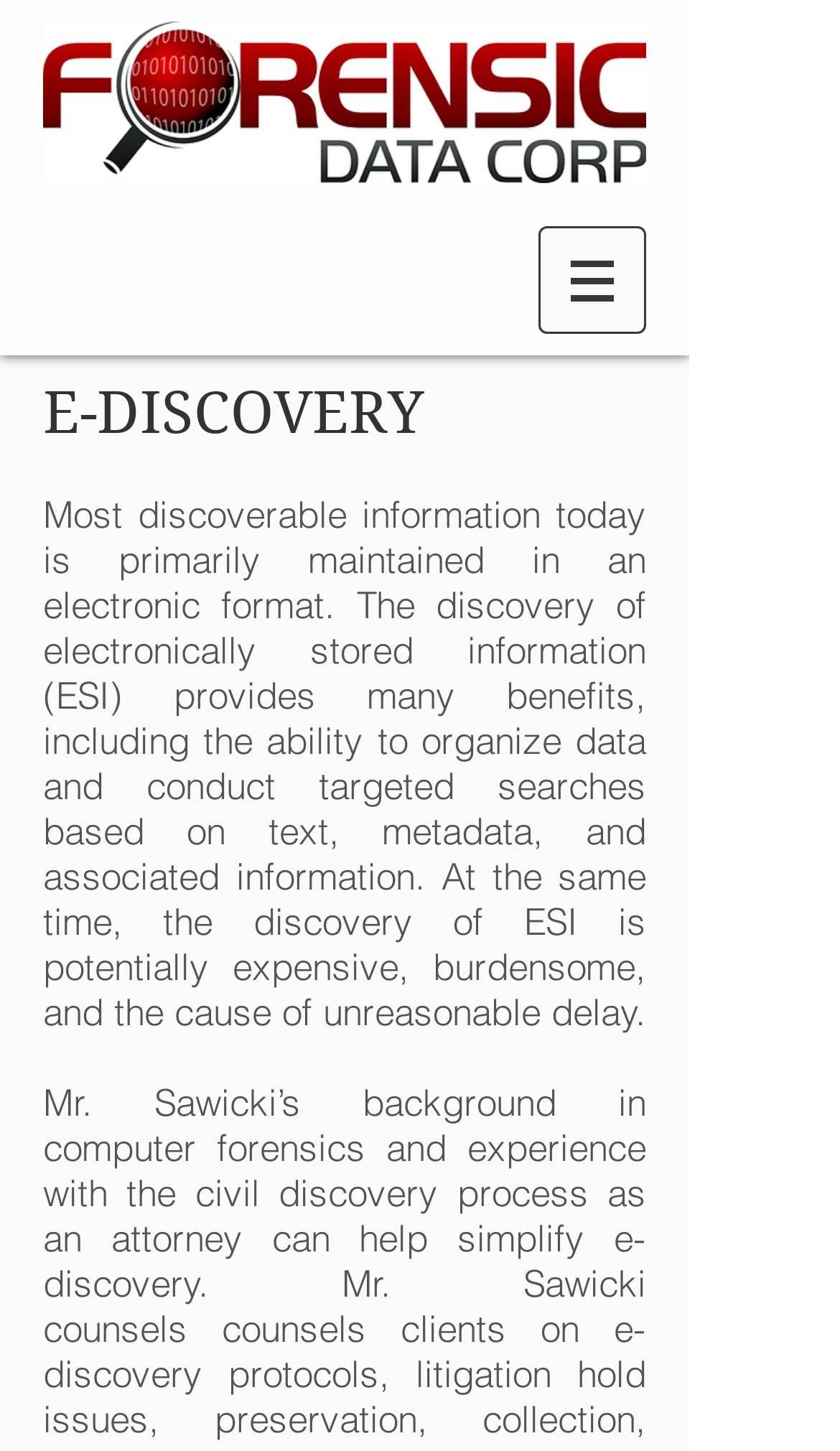Give a comprehensive overview of the webpage, including key elements.

The webpage is about E-DISCOVERY, specifically forensic data. At the top right corner, there is a navigation menu labeled "Site" with a button that has a popup menu, which is currently not expanded. The button is accompanied by a small image. 

On the left side of the page, there is a large image, likely a logo, labeled "Png.png". Below the image, there is a heading that reads "E-DISCOVERY" in a prominent font. 

Following the heading, there is a brief paragraph of text that explains the concept of E-DISCOVERY. The text describes how most discoverable information is now in electronic format and how the discovery of electronically stored information provides benefits such as organization and targeted searches. However, it also notes that this process can be expensive, burdensome, and cause delays.